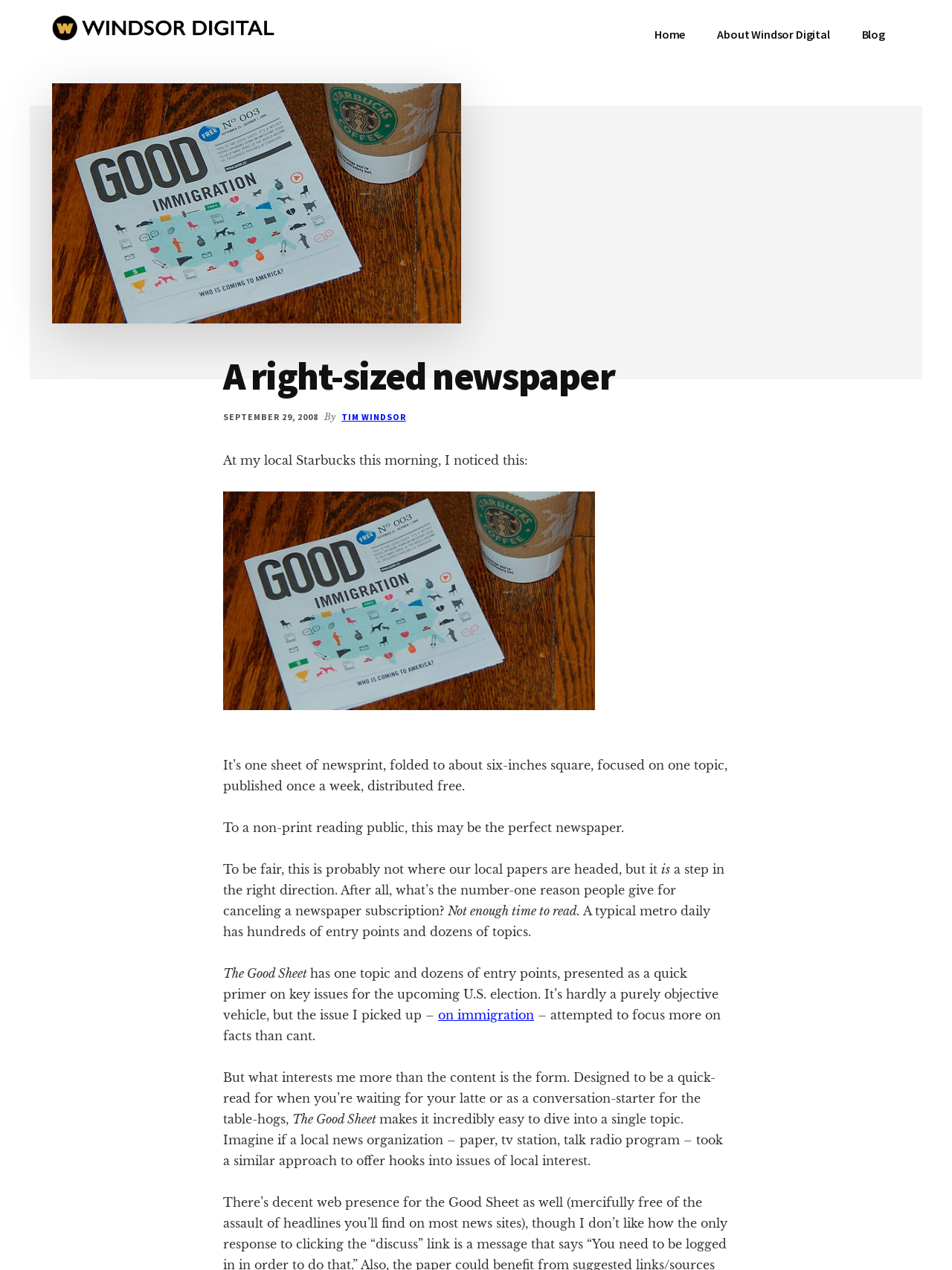Please determine the bounding box coordinates, formatted as (top-left x, top-left y, bottom-right x, bottom-right y), with all values as floating point numbers between 0 and 1. Identify the bounding box of the region described as: Tim Windsor

[0.359, 0.324, 0.426, 0.333]